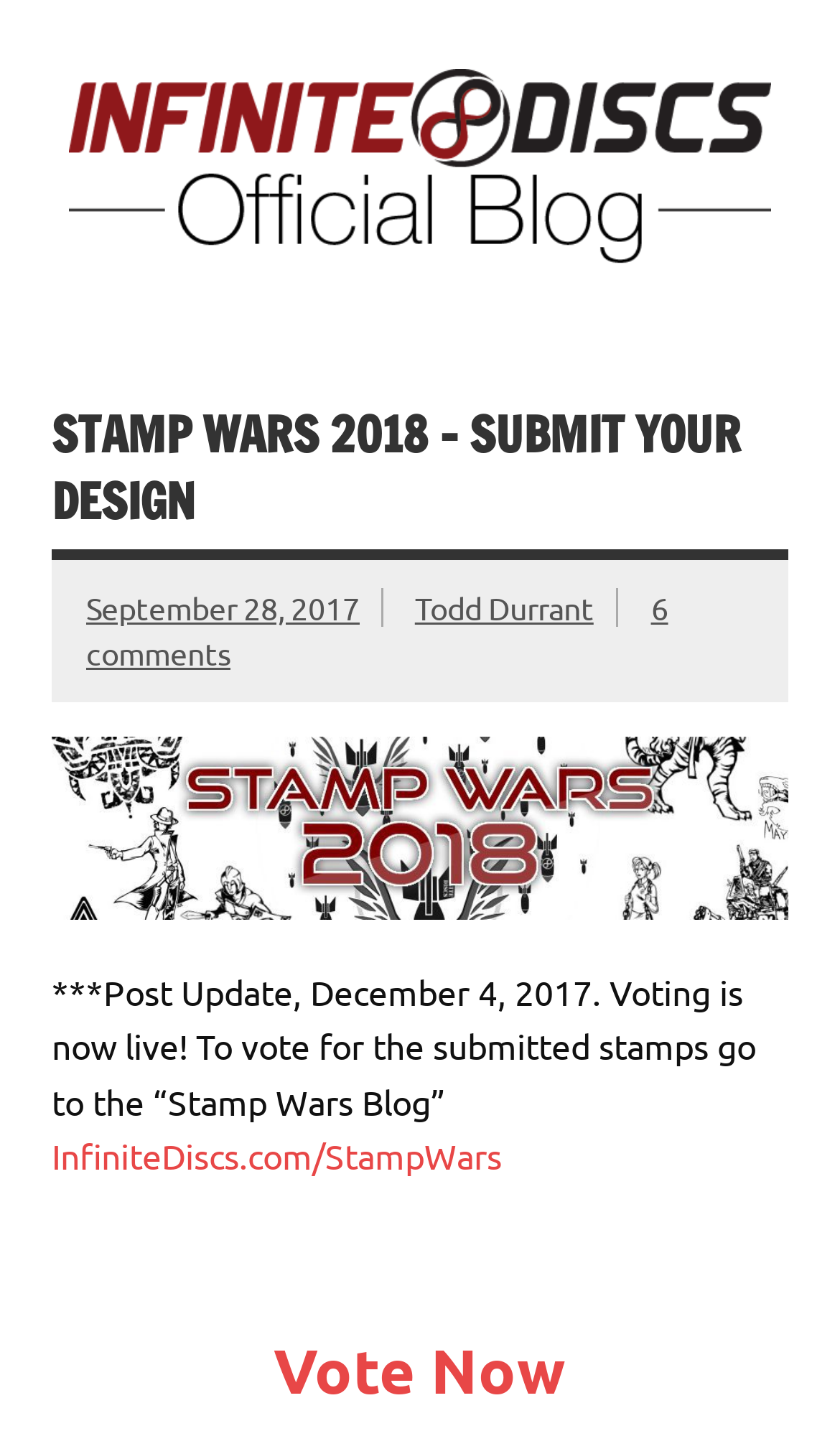How many comments are there on the article?
Using the screenshot, give a one-word or short phrase answer.

6 comments